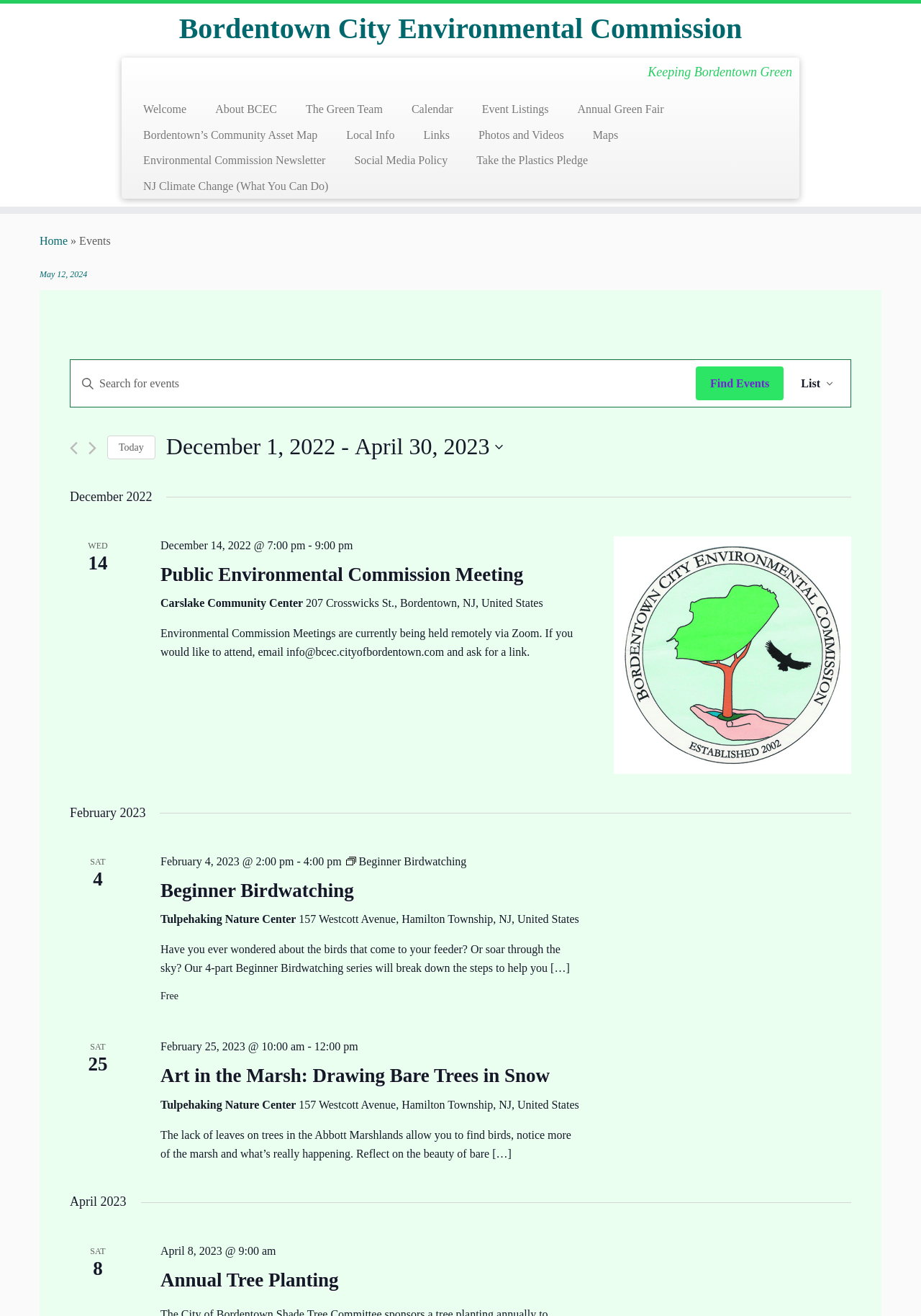Determine the bounding box coordinates of the region I should click to achieve the following instruction: "Click on the 'Home' link". Ensure the bounding box coordinates are four float numbers between 0 and 1, i.e., [left, top, right, bottom].

[0.043, 0.179, 0.074, 0.188]